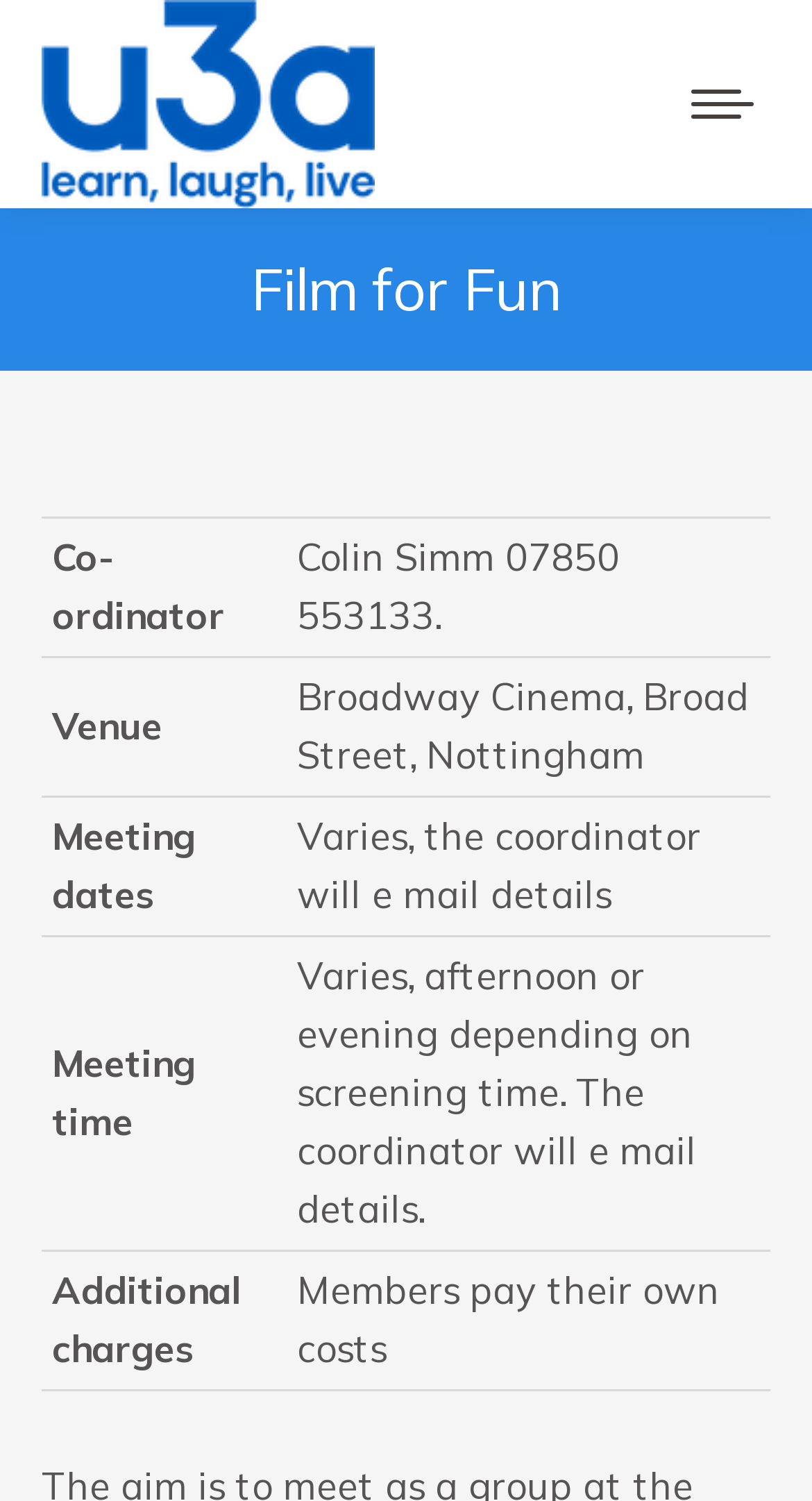Offer a meticulous caption that includes all visible features of the webpage.

The webpage is about Burton Joyce U3A's Film for Fun group, which provides education and entertainment events for retired or semi-retired people in Burton Joyce, Nottingham. 

At the top left of the page, there is a link to the main website, "Burton Joyce U3A", accompanied by an image with the same name. Next to it, on the top right, is a mobile menu icon link. 

Below the top section, there is a heading "Film for Fun" in the middle of the page. Underneath the heading, a table is presented, which contains information about the group. The table has five rows, each with two columns. The first column lists the details, such as "Co-ordinator", "Venue", "Meeting dates", "Meeting time", and "Additional charges". The second column provides the corresponding information, including the coordinator's name and contact, the venue's address, and the meeting details. 

At the bottom right of the page, there is a "Go to Top" link, accompanied by an image.